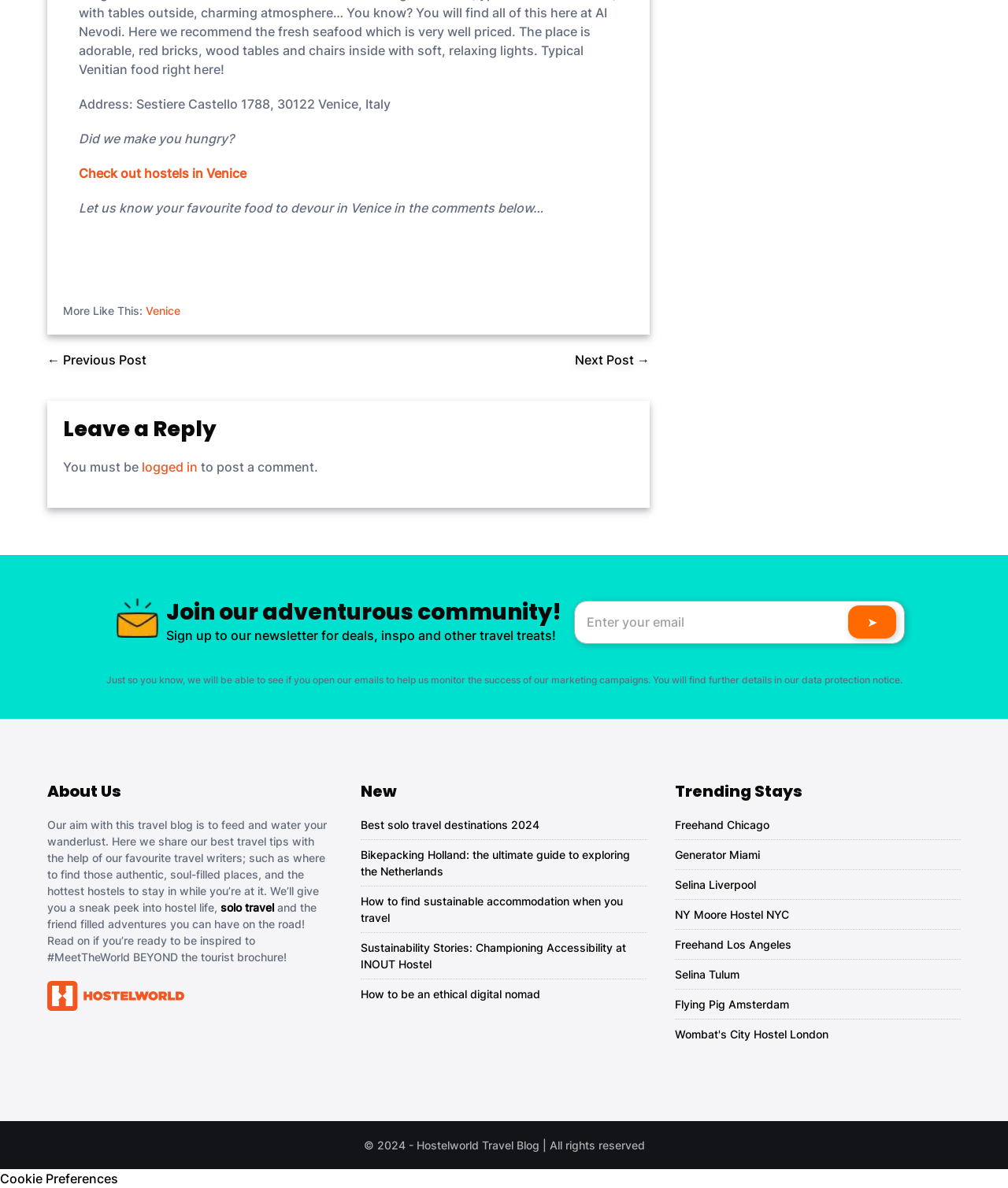Can you identify the bounding box coordinates of the clickable region needed to carry out this instruction: 'Sign up to the newsletter'? The coordinates should be four float numbers within the range of 0 to 1, stated as [left, top, right, bottom].

[0.841, 0.51, 0.889, 0.538]